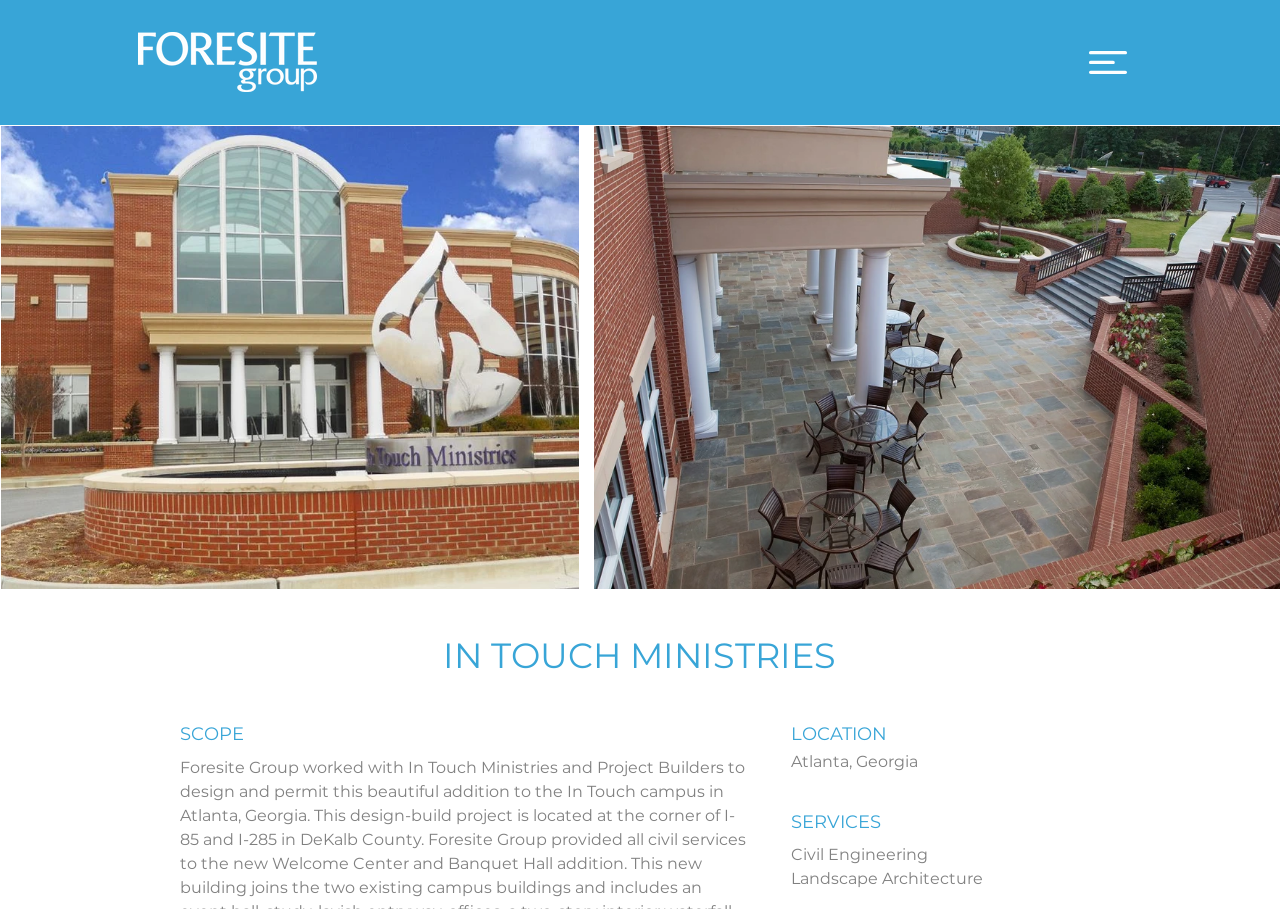Provide an in-depth description of the elements and layout of the webpage.

The webpage is about a project by Foresite Group, In Touch Ministries, and Project Builders, showcasing an addition to the In Touch campus in Atlanta, Georgia. 

At the top left corner, there is a logo of Foresite Group, a white logo on a transparent background. On the top right corner, there is a navigation button for Foresite Group. 

Below the navigation button, there is a large button that spans almost half of the screen width, but its purpose is unclear. 

Further down, there are three headings arranged horizontally, with "IN TOUCH MINISTRIES" on the left, "SCOPE" in the middle, and "LOCATION" on the right. 

Below these headings, there is another set of headings, with "SERVICES" on the left. 

Under the "SERVICES" heading, there are two lines of text, "Civil Engineering" and "Landscape Architecture", which are likely services provided by Foresite Group for this project.